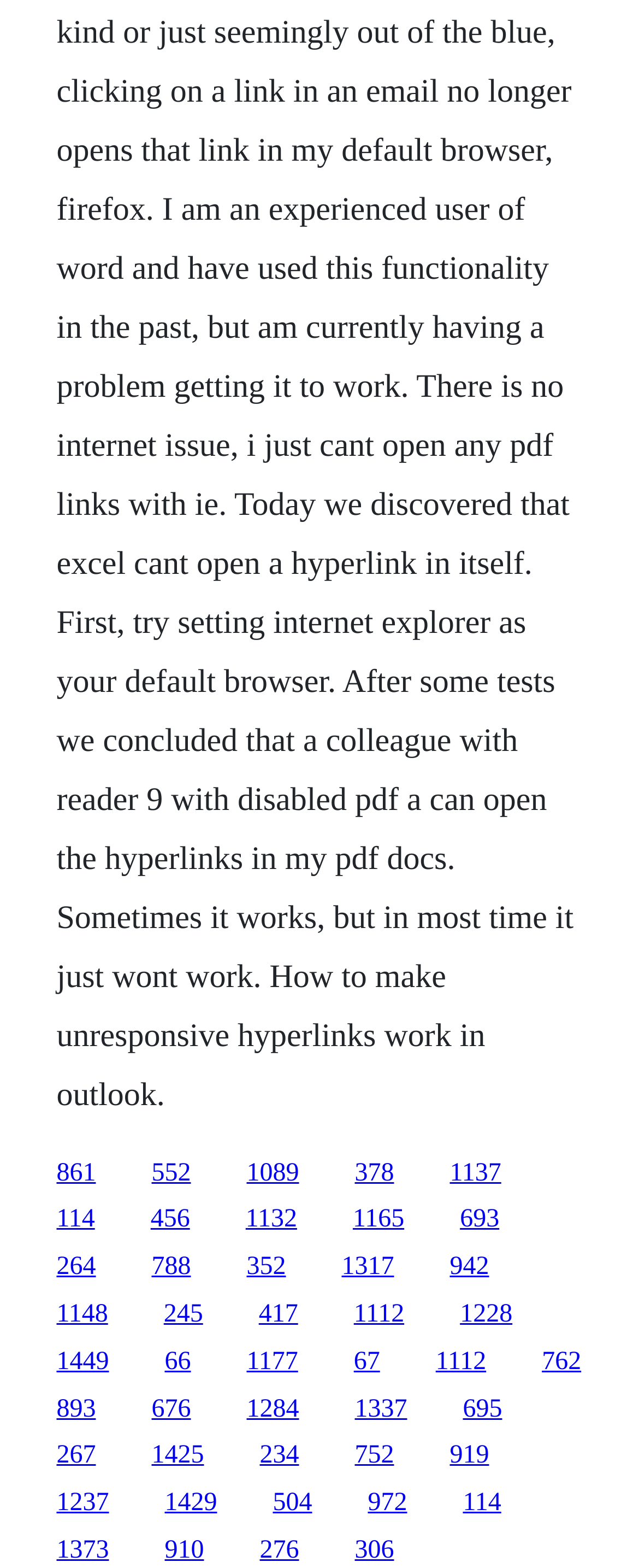Identify the bounding box coordinates for the UI element mentioned here: "Export_uts". Provide the coordinates as four float values between 0 and 1, i.e., [left, top, right, bottom].

None